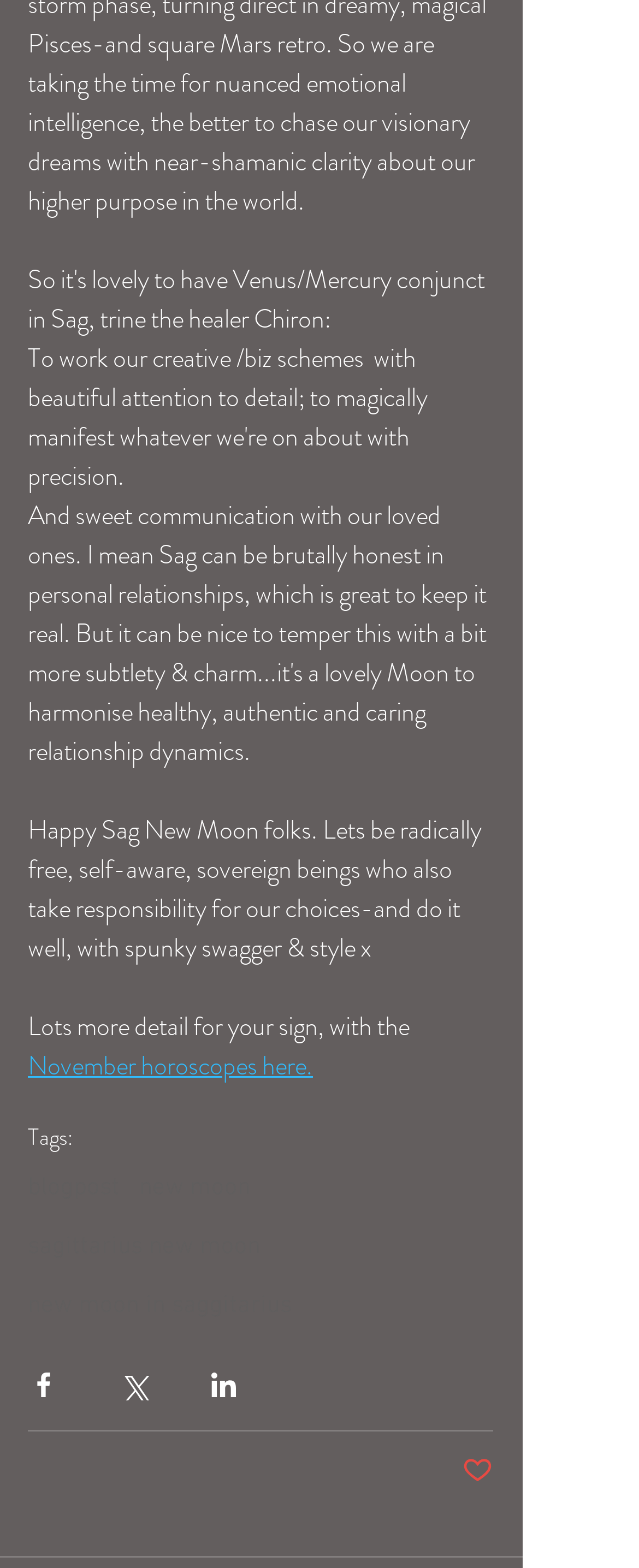Use a single word or phrase to answer this question: 
What is the topic of the latest article?

New Moon in Sagittarius